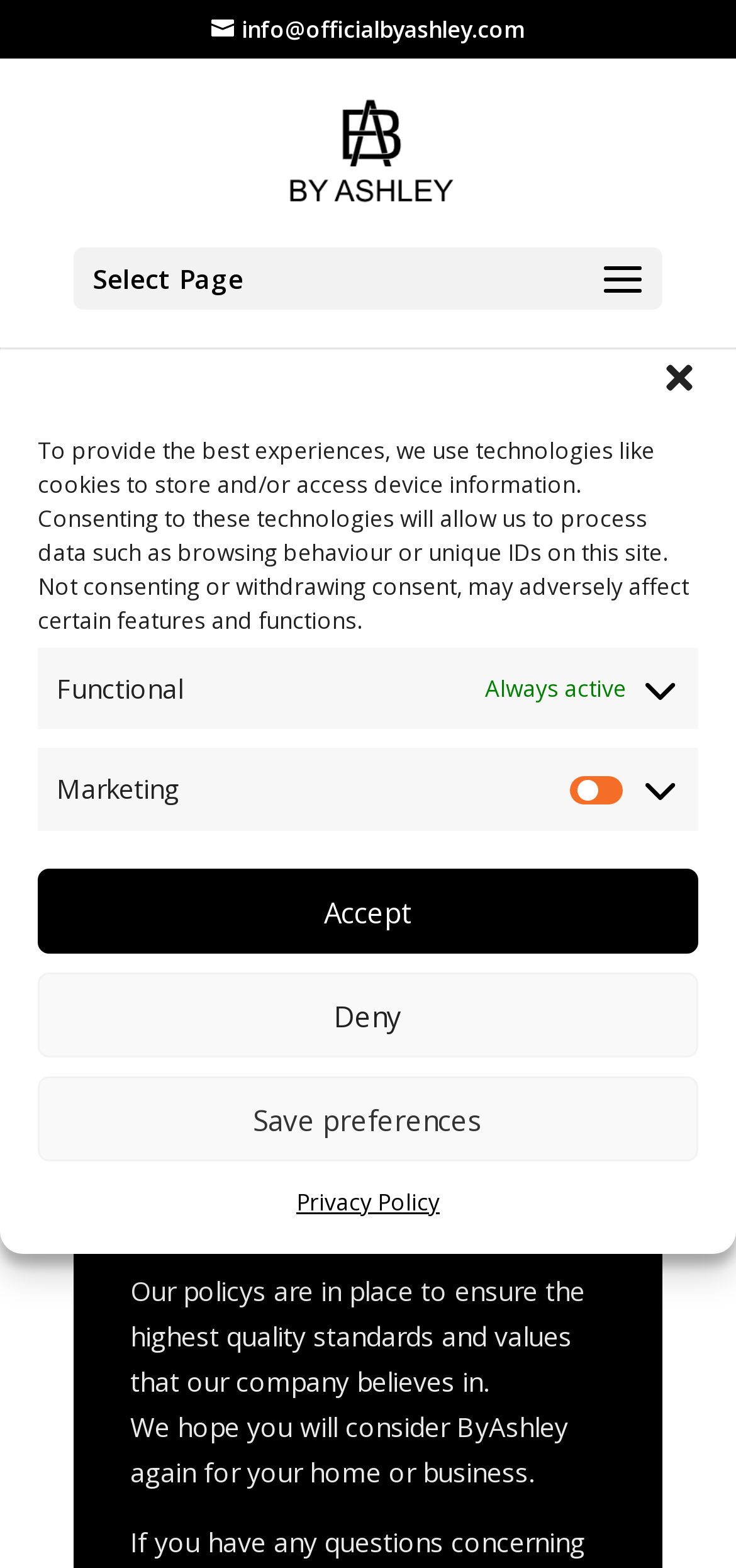What is the purpose of the technologies used by By Ashley?
Answer the question in a detailed and comprehensive manner.

The webpage mentions that 'To provide the best experiences, we use technologies like cookies to store and/or access device information.' This implies that the technologies used by By Ashley are intended to store and/or access device information to provide better experiences for users.